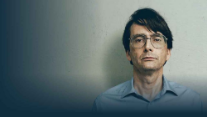What is the direction of the man's gaze? Examine the screenshot and reply using just one word or a brief phrase.

directly at the viewer